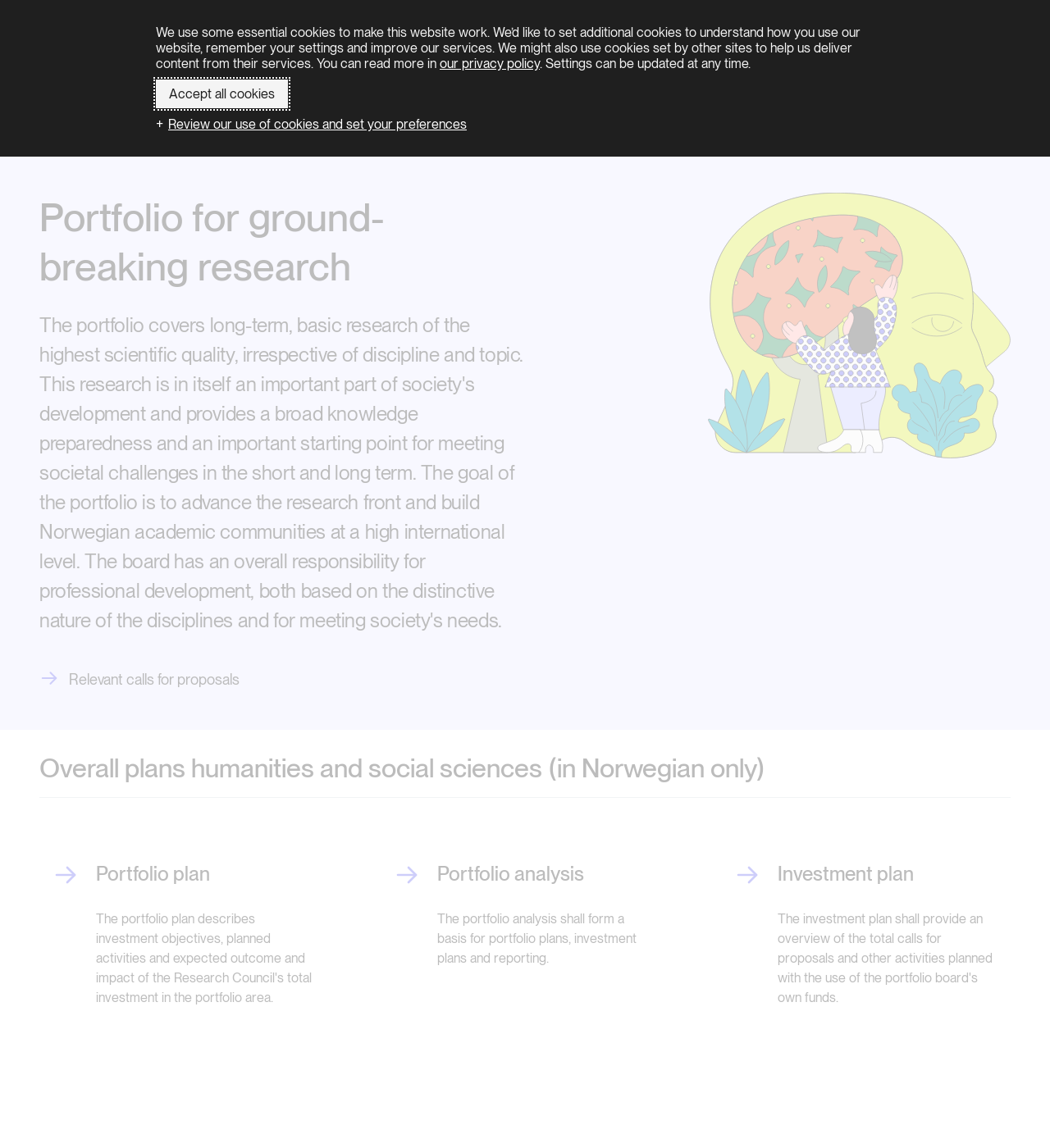What is the logo of this website?
Use the image to answer the question with a single word or phrase.

Home Logo